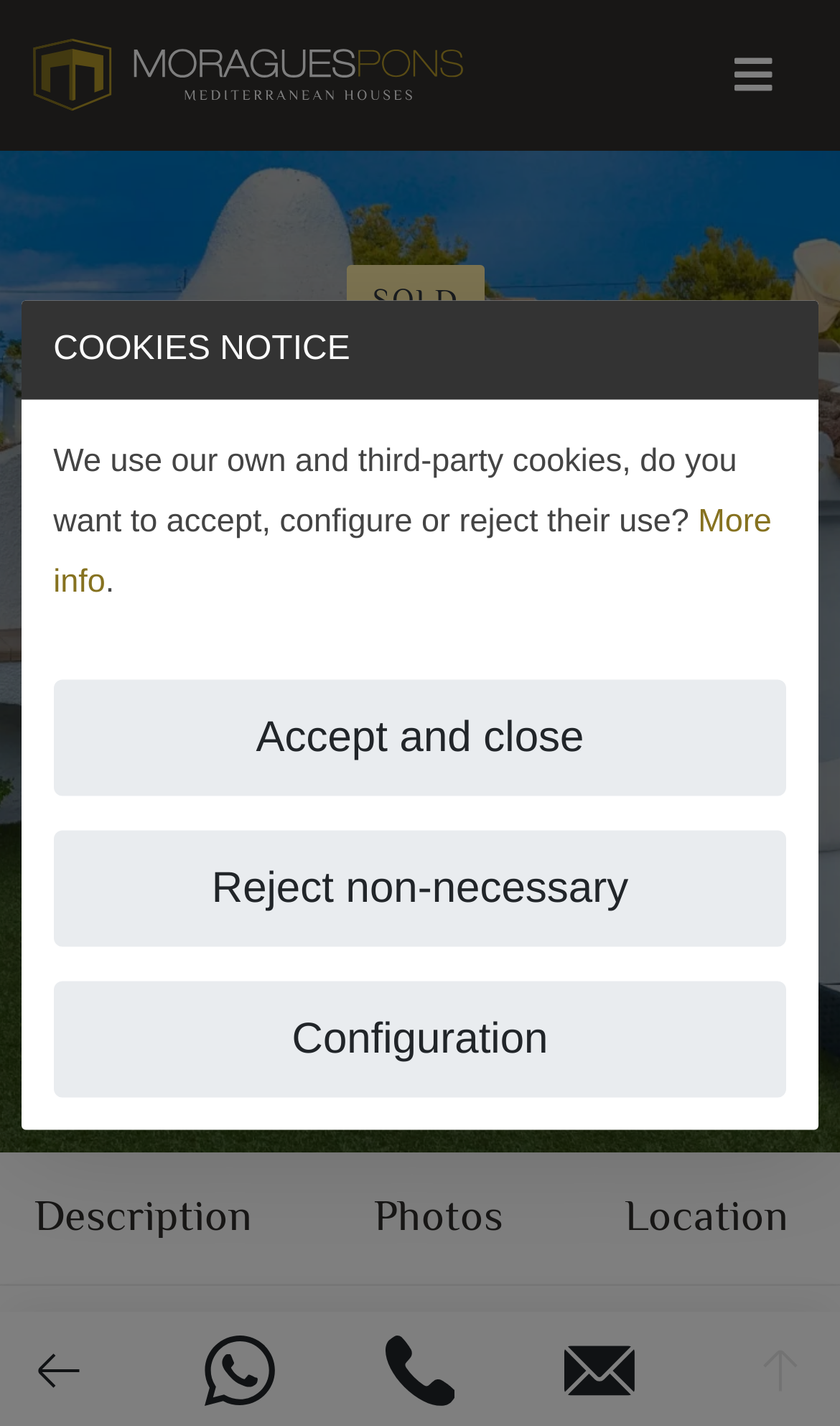Please provide a comprehensive answer to the question below using the information from the image: What is the status of the villa?

I inferred this answer by seeing the text 'SOLD' which is prominently displayed on the webpage, indicating that the villa has been sold.